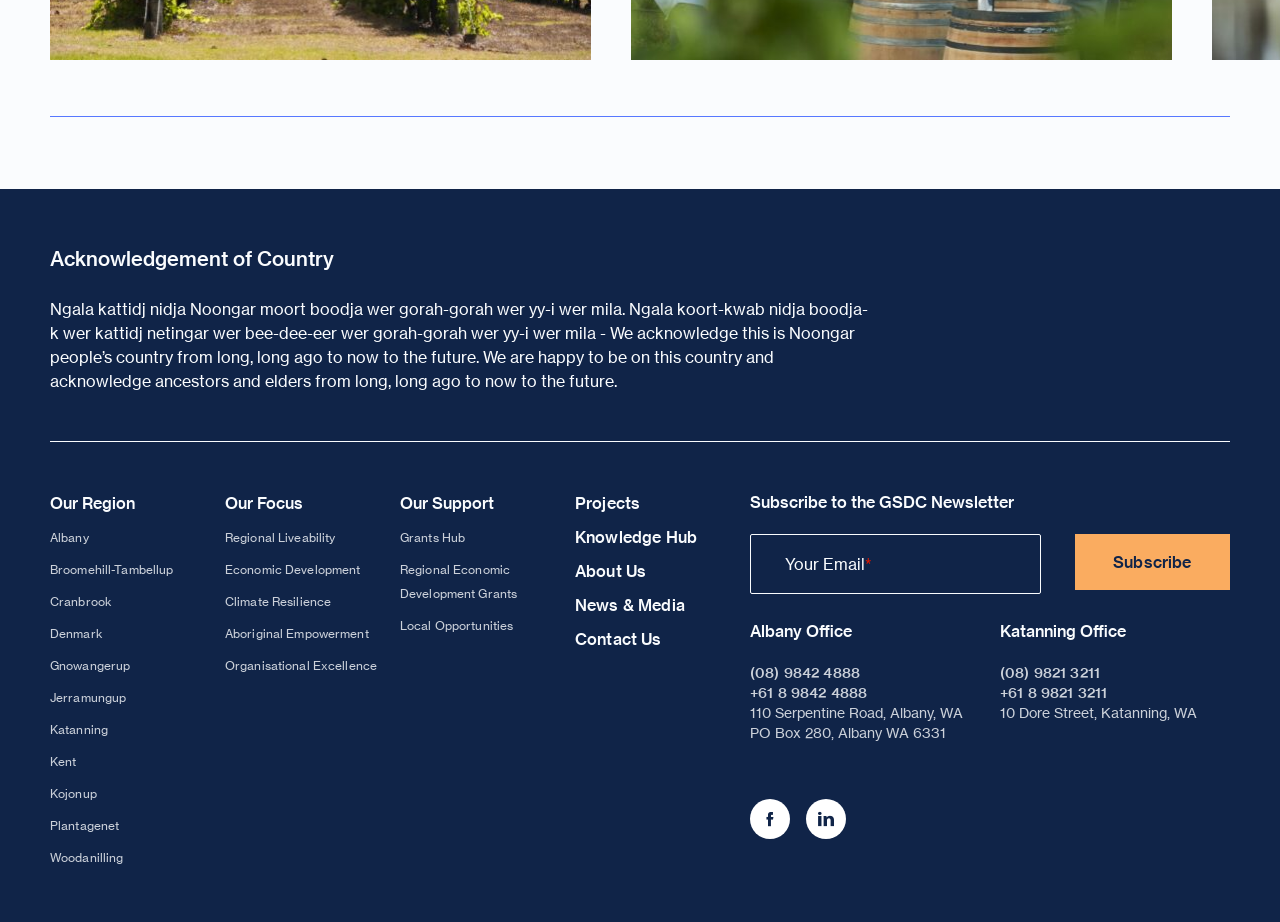Given the webpage screenshot and the description, determine the bounding box coordinates (top-left x, top-left y, bottom-right x, bottom-right y) that define the location of the UI element matching this description: Regional Economic Development Grants

[0.312, 0.609, 0.404, 0.651]